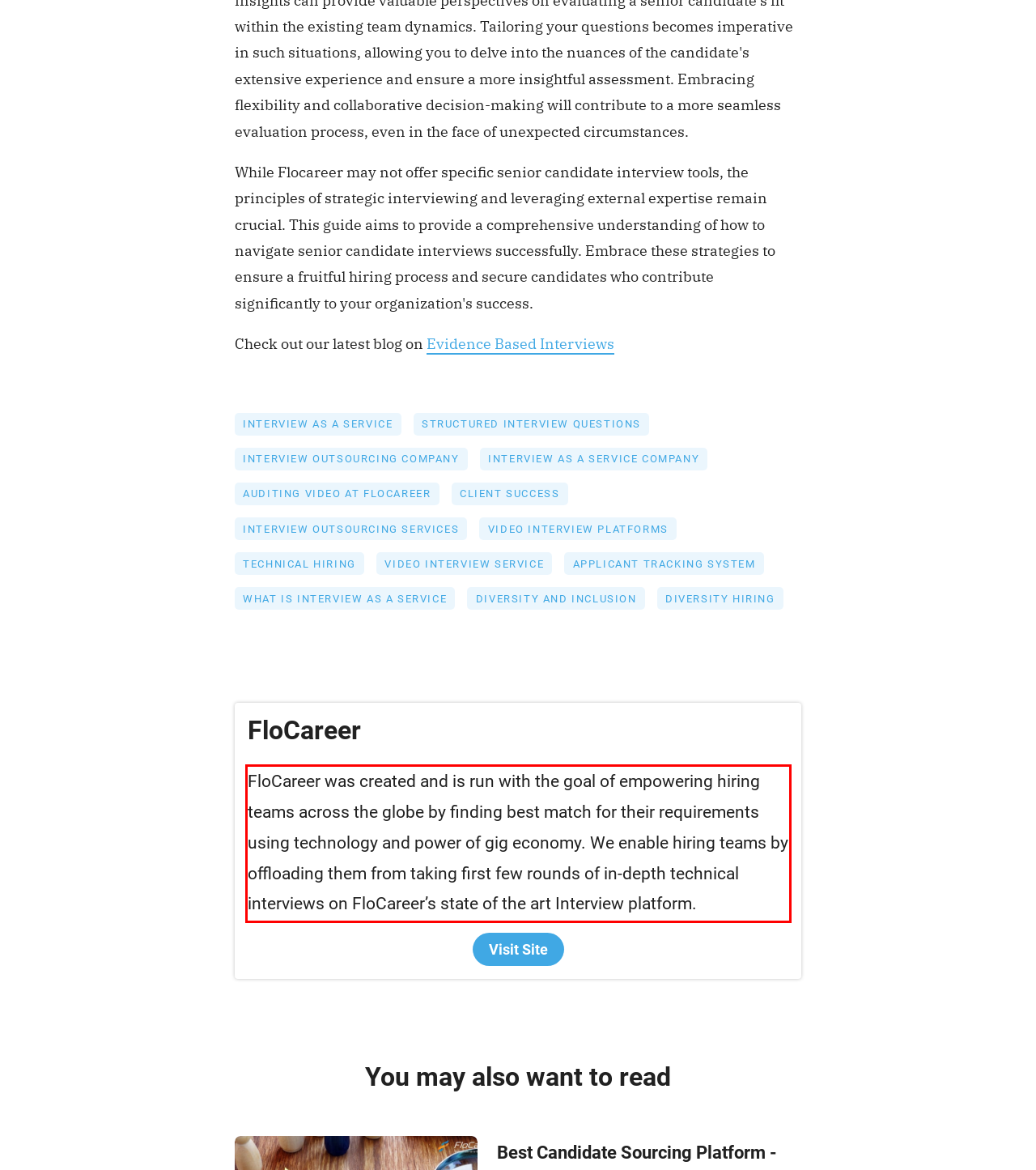Analyze the screenshot of the webpage and extract the text from the UI element that is inside the red bounding box.

FloCareer was created and is run with the goal of empowering hiring teams across the globe by finding best match for their requirements using technology and power of gig economy. We enable hiring teams by offloading them from taking first few rounds of in-depth technical interviews on FloCareer’s state of the art Interview platform.